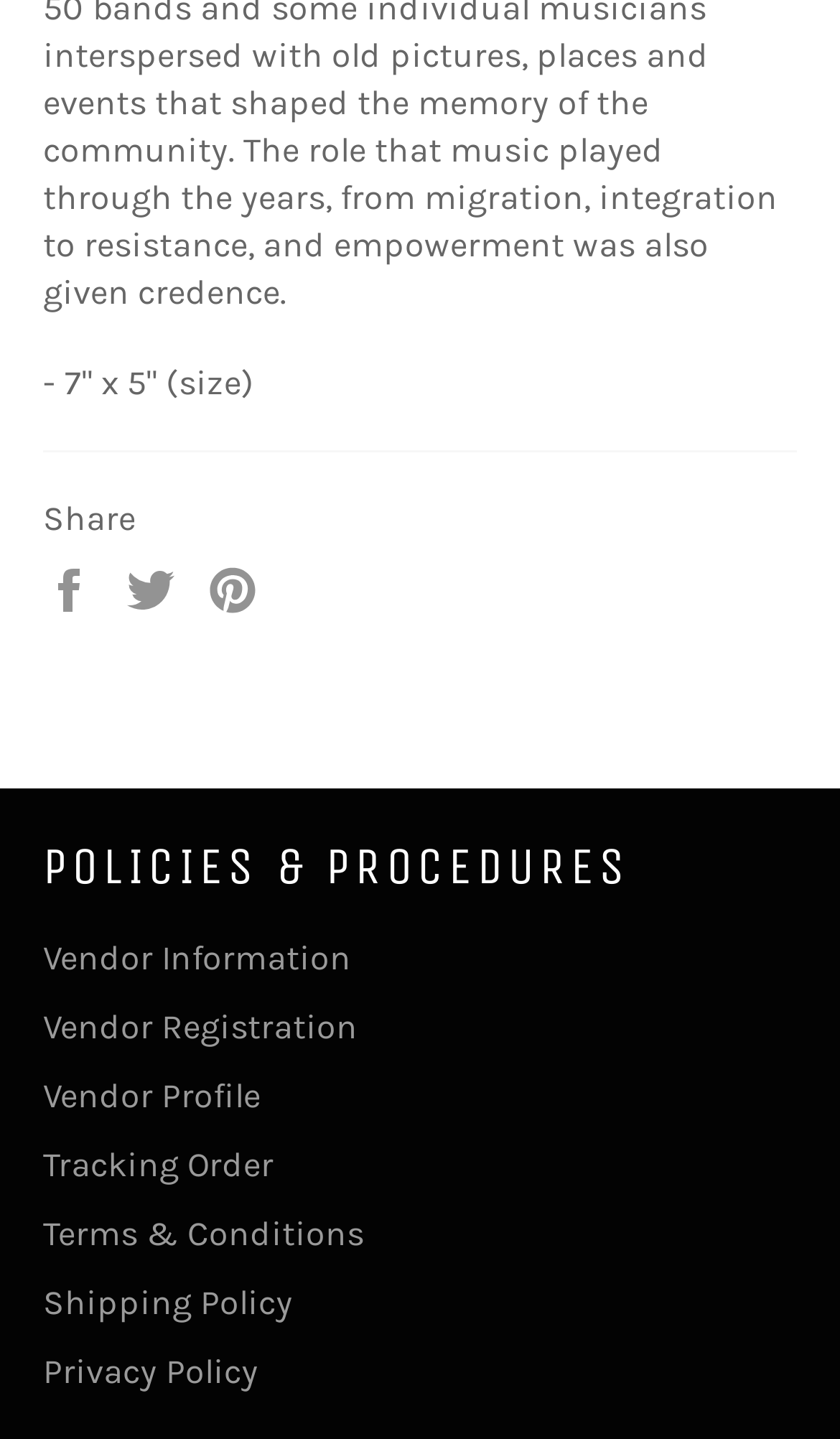Using the element description Vendor Profile, predict the bounding box coordinates for the UI element. Provide the coordinates in (top-left x, top-left y, bottom-right x, bottom-right y) format with values ranging from 0 to 1.

[0.051, 0.747, 0.31, 0.776]